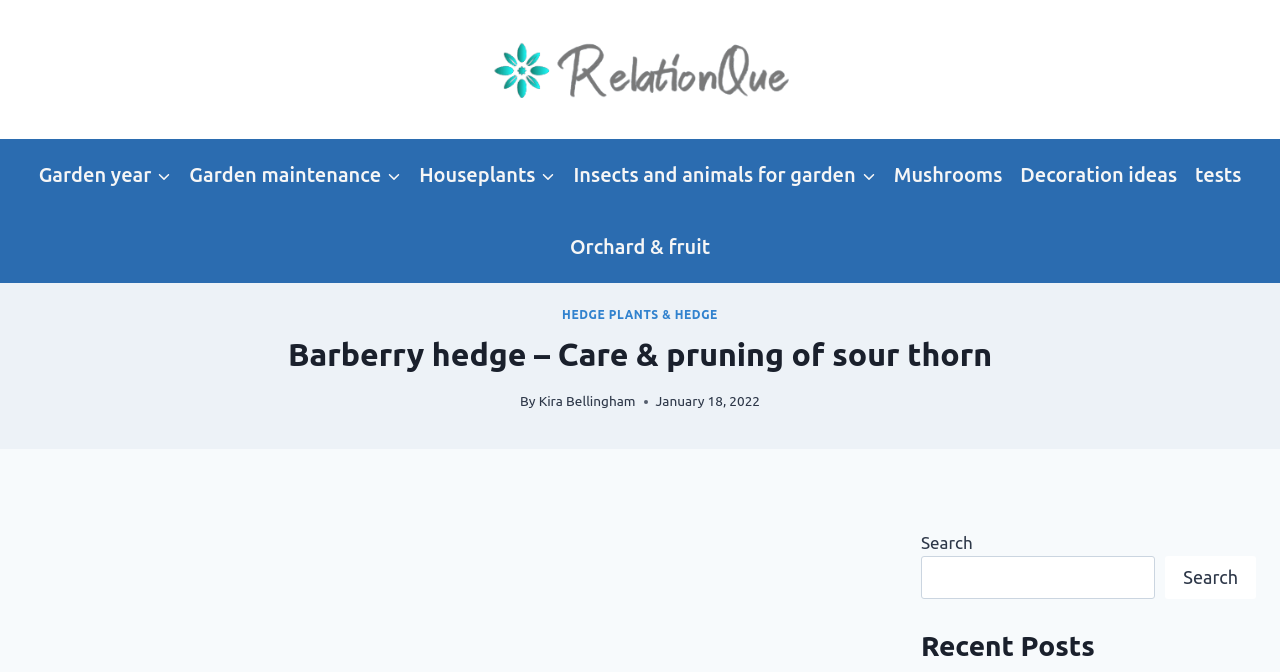Determine the bounding box coordinates of the region to click in order to accomplish the following instruction: "Click on the VPS34-IN1 link". Provide the coordinates as four float numbers between 0 and 1, specifically [left, top, right, bottom].

None